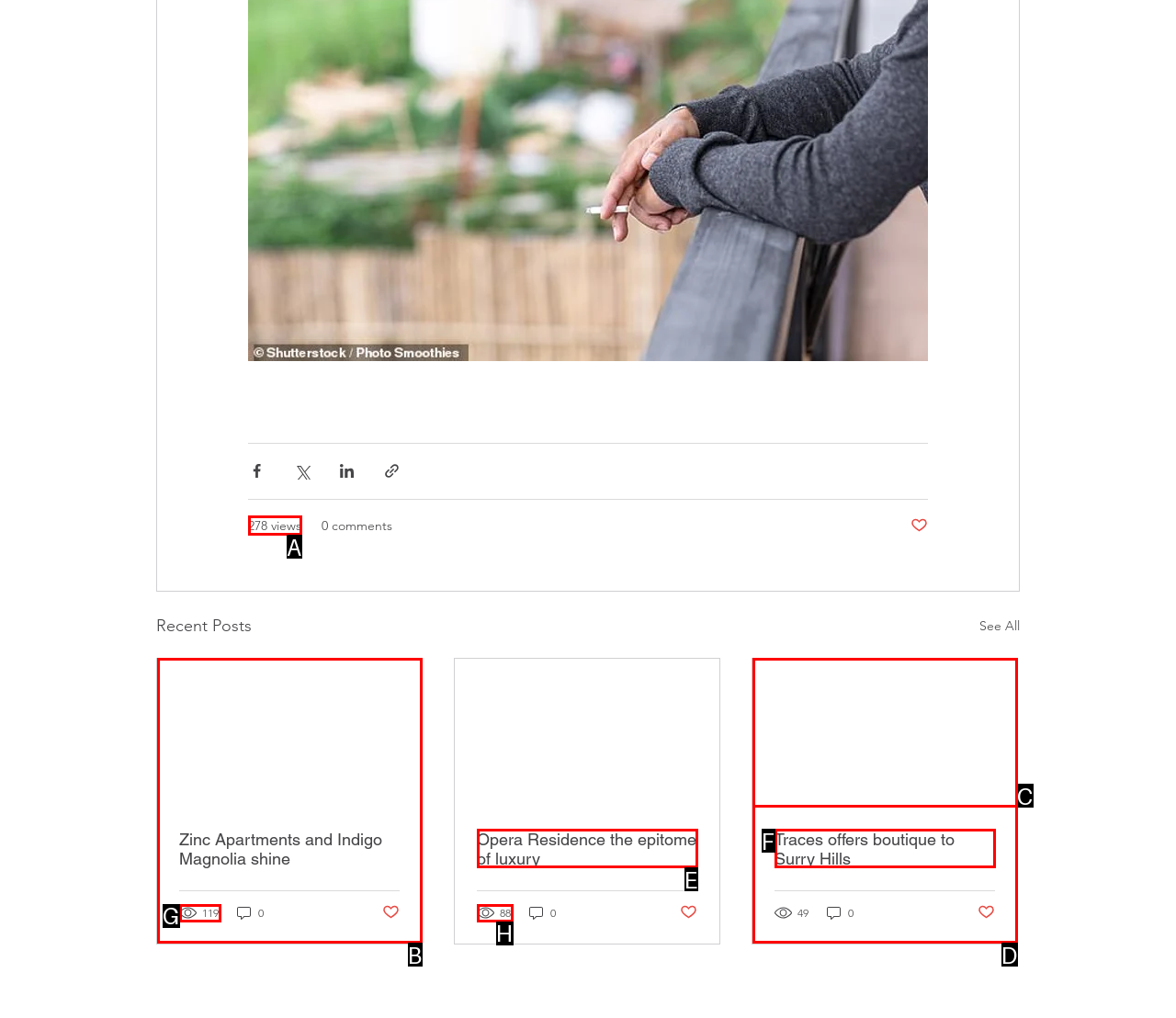Tell me which one HTML element best matches the description: CBD Reviews
Answer with the option's letter from the given choices directly.

None